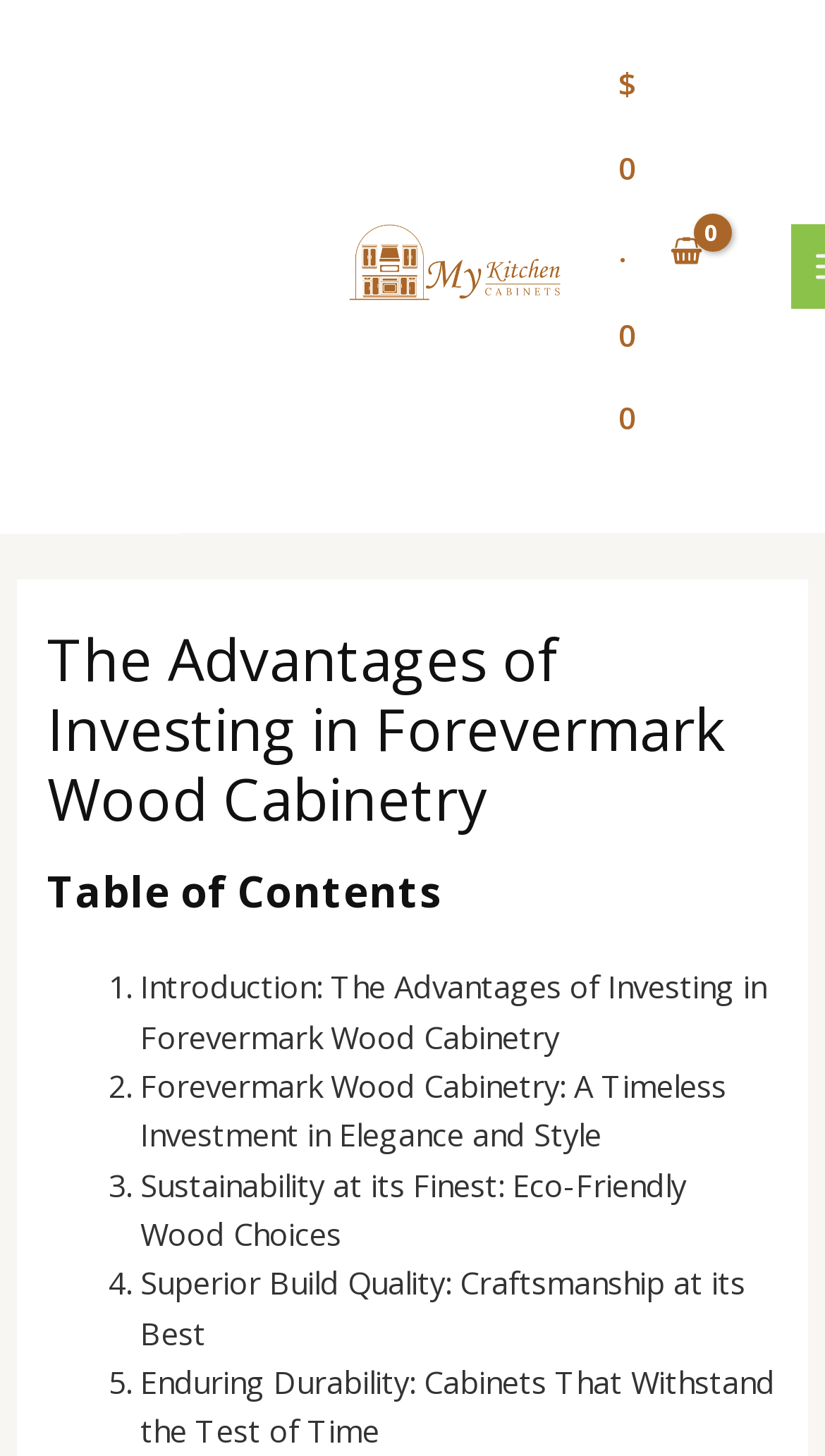Present a detailed account of what is displayed on the webpage.

The webpage is about the advantages of investing in Forevermark wood cabinetry. At the top, there is a link to "Forevermark Cabinetry | Kitchen Cabinets" accompanied by an image with the same name. Below this, there is a link with a price of "$0.00 0" and an image next to it.

The main content of the webpage is divided into sections, starting with a header that reads "The Advantages of Investing in Forevermark Wood Cabinetry". Below this, there is a "Table of Contents" header. The table of contents is a list of five items, each with a number marker (1. to 5.) and a brief description. The descriptions are: "Introduction: The Advantages of Investing in Forevermark Wood Cabinetry", "Forevermark Wood Cabinetry: A Timeless Investment in Elegance and Style", "Sustainability at its Finest: Eco-Friendly Wood Choices", "Superior Build Quality: Craftsmanship at its Best", and "Enduring Durability: Cabinets That Withstand the Test of Time". These sections are arranged vertically, with each section positioned below the previous one.